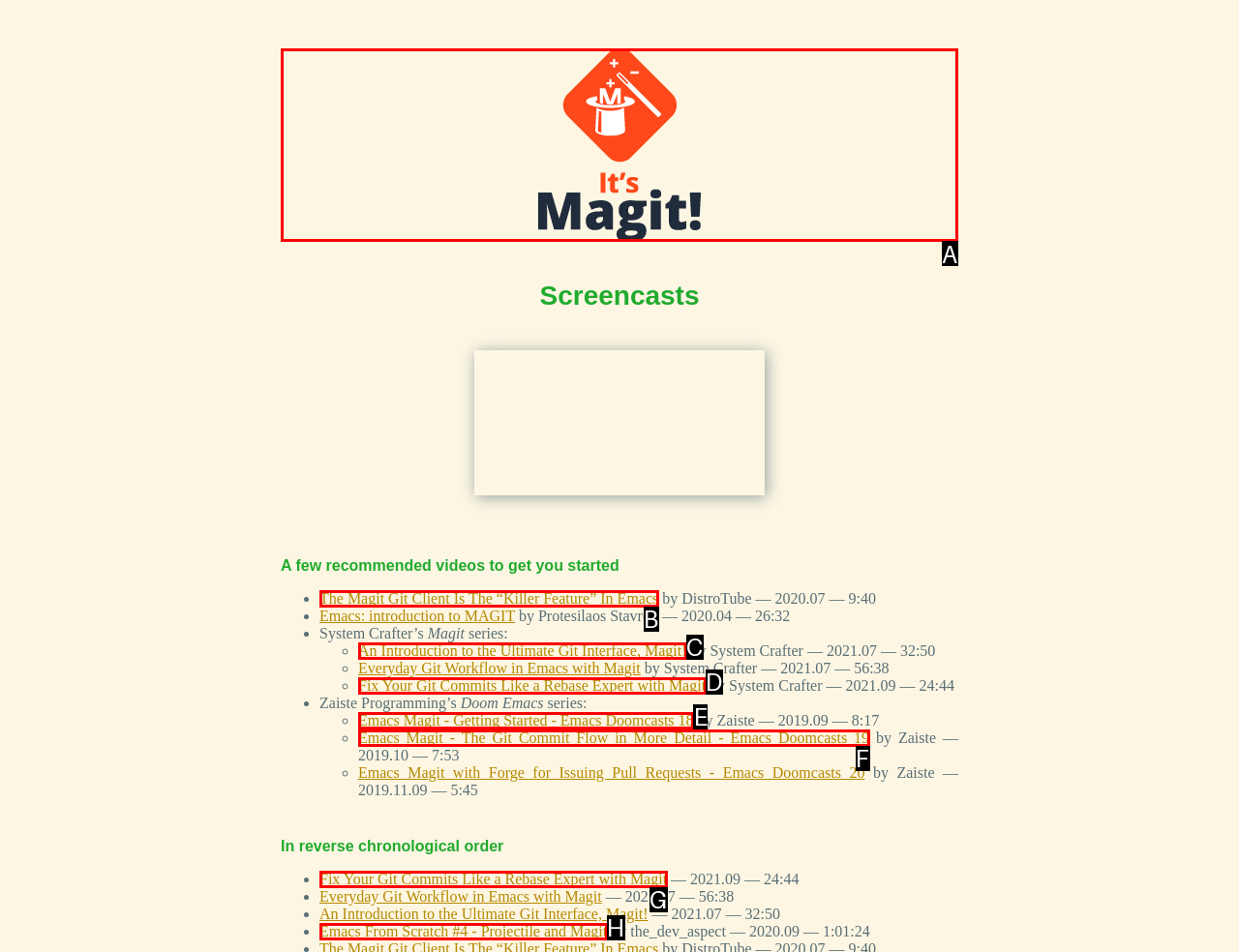Identify the correct lettered option to click in order to perform this task: go home. Respond with the letter.

A